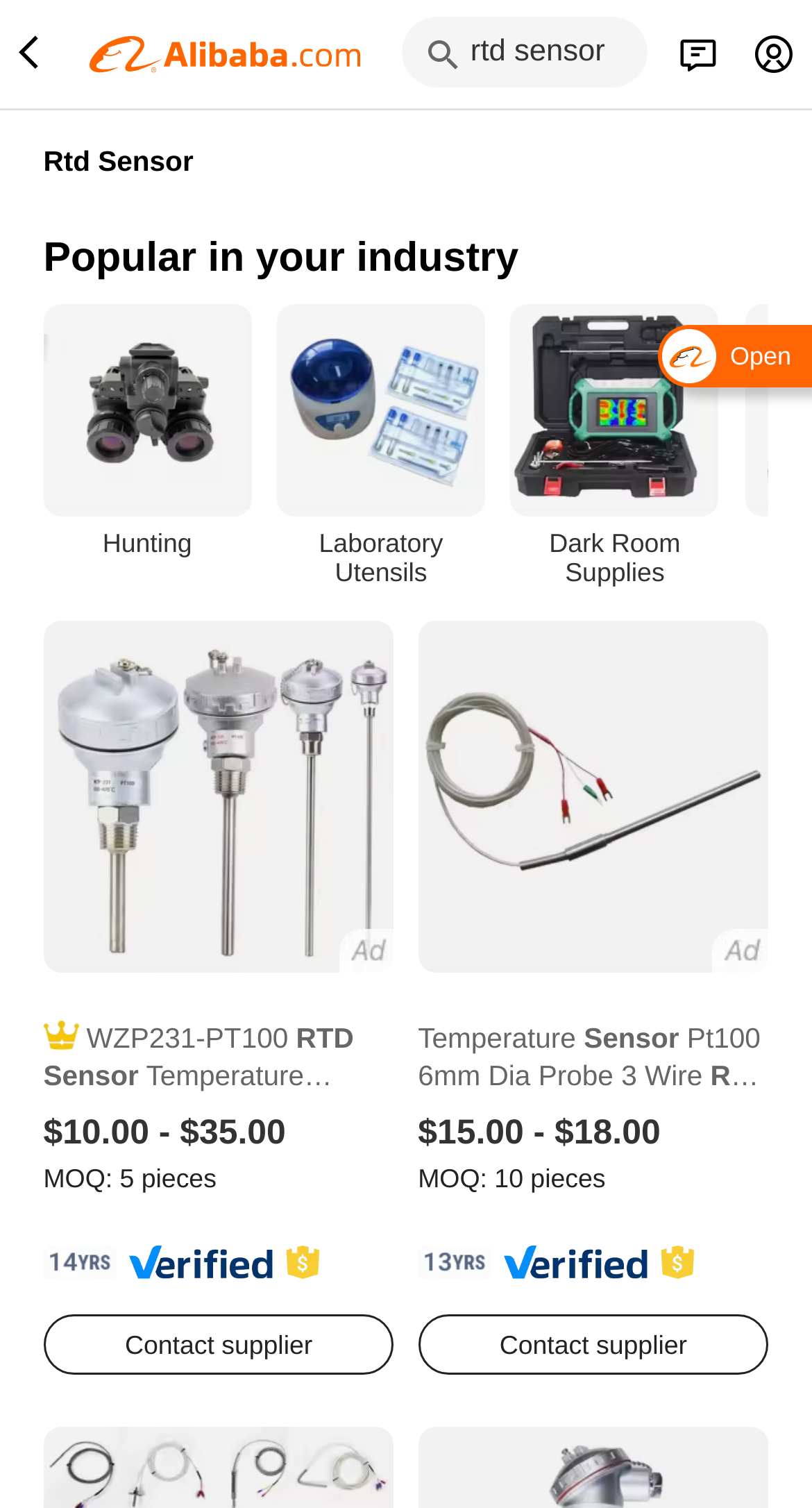Provide a short answer using a single word or phrase for the following question: 
How many industry categories are shown on this page?

3